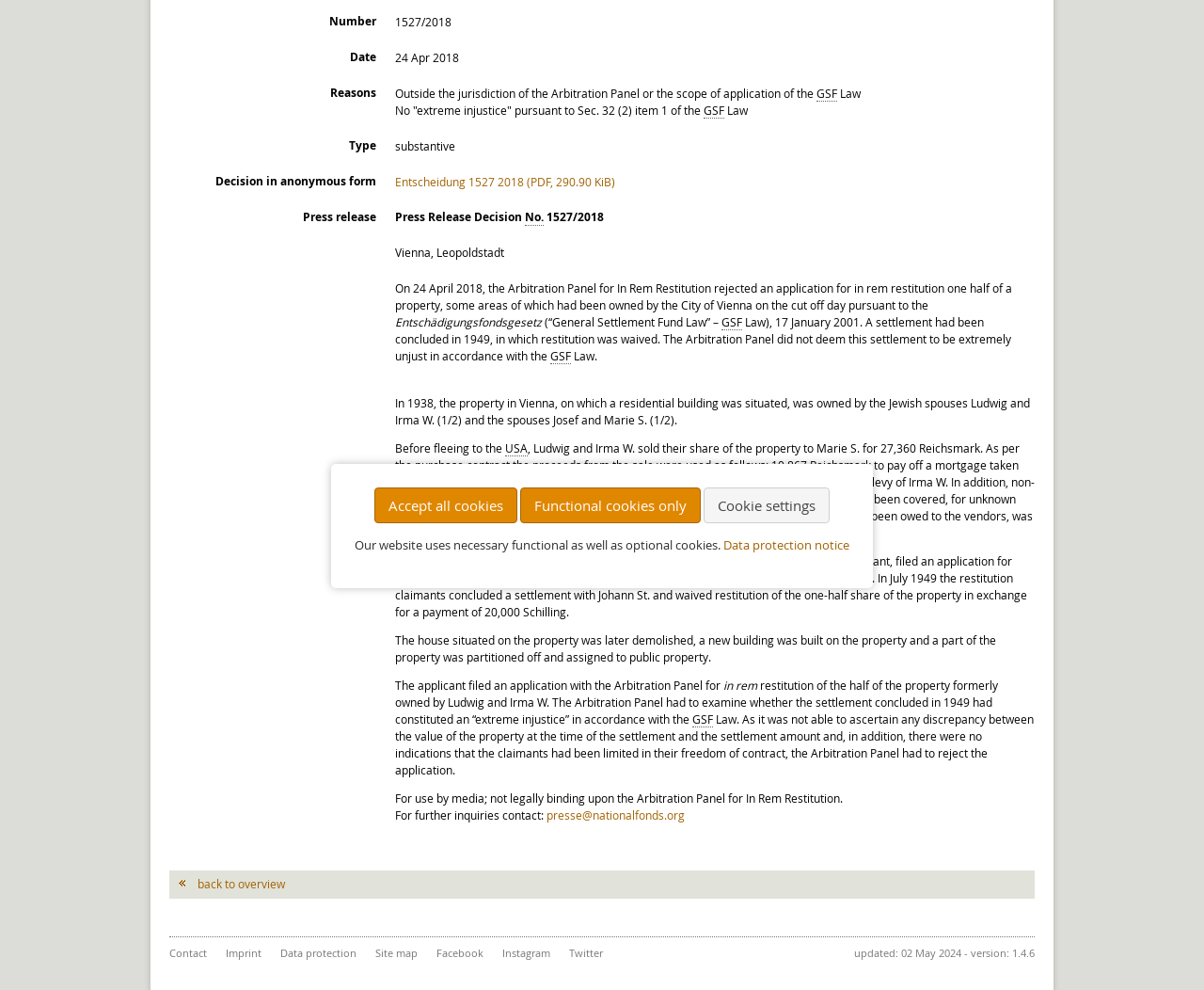Determine the bounding box coordinates of the UI element described below. Use the format (top-left x, top-left y, bottom-right x, bottom-right y) with floating point numbers between 0 and 1: Functional cookies only

[0.432, 0.492, 0.582, 0.528]